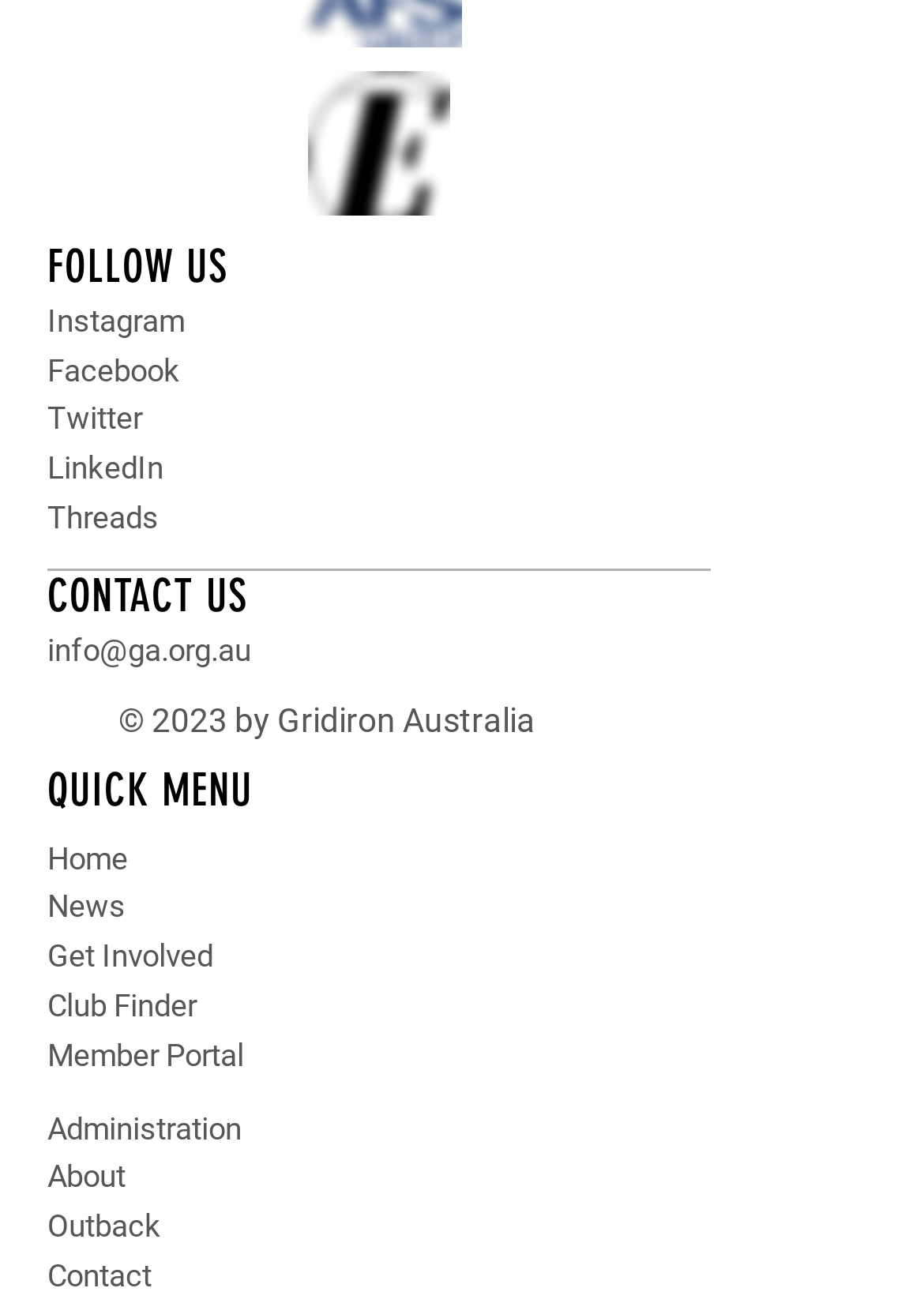Consider the image and give a detailed and elaborate answer to the question: 
What is the email address to contact?

I found the email address 'info@ga.org.au' under the 'CONTACT US' heading, which is the contact email address provided by the website.